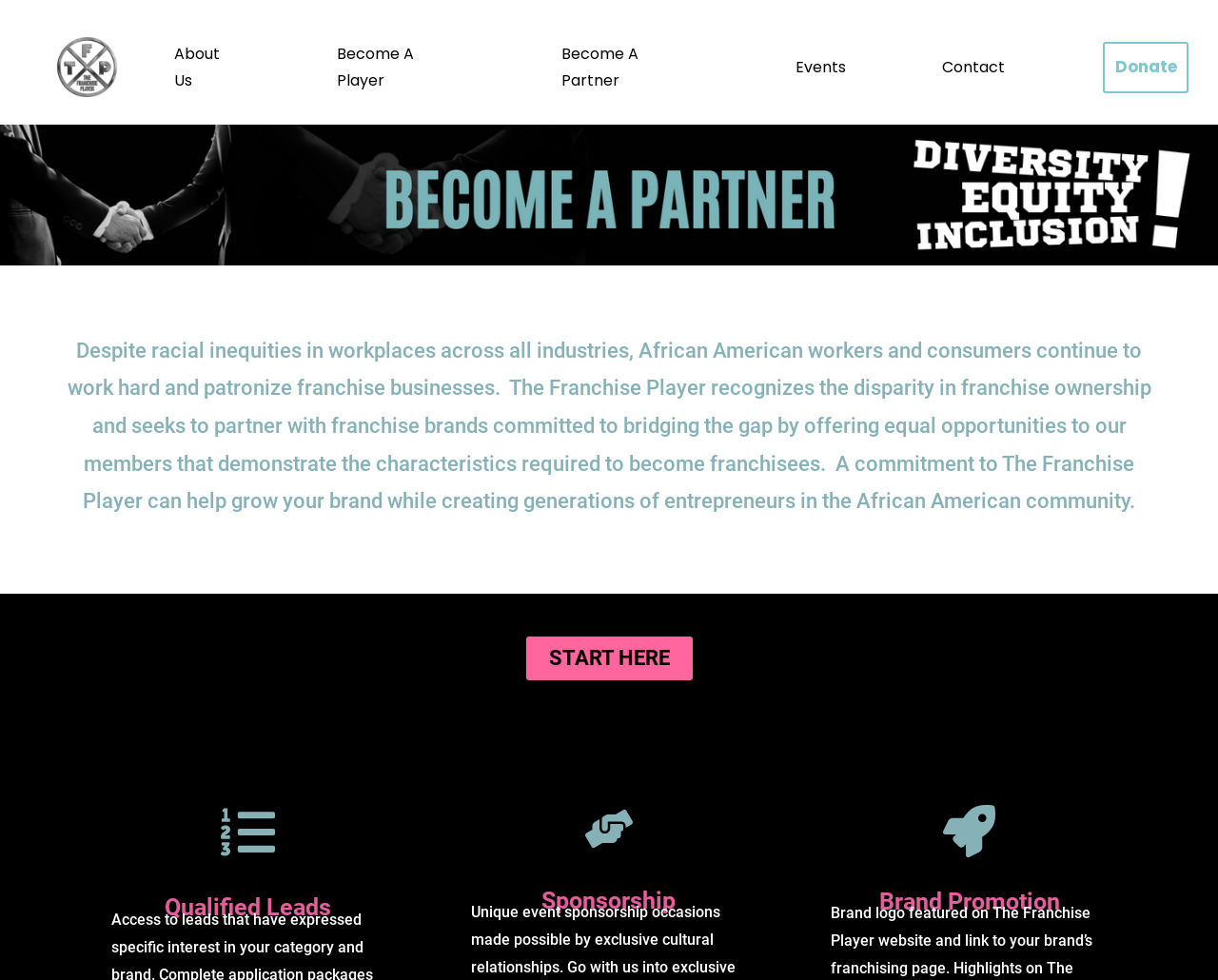Identify the bounding box coordinates of the HTML element based on this description: "Events".

[0.645, 0.05, 0.702, 0.087]